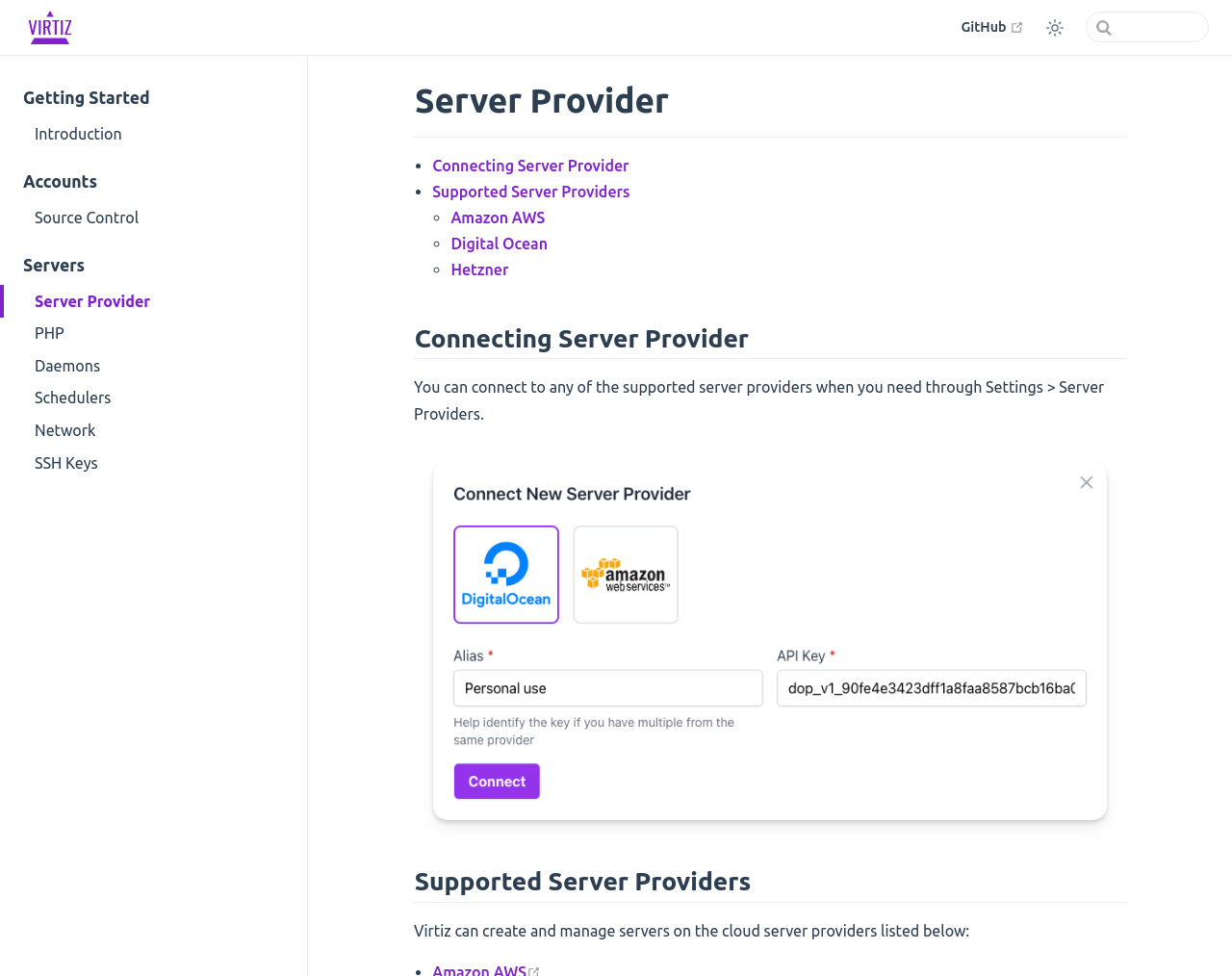What is the GitHub link for?
Refer to the image and provide a thorough answer to the question.

The GitHub link is located in the top-right corner of the webpage, and it has a static text 'open in new window' next to it. This suggests that clicking the GitHub link will open the GitHub page in a new window.